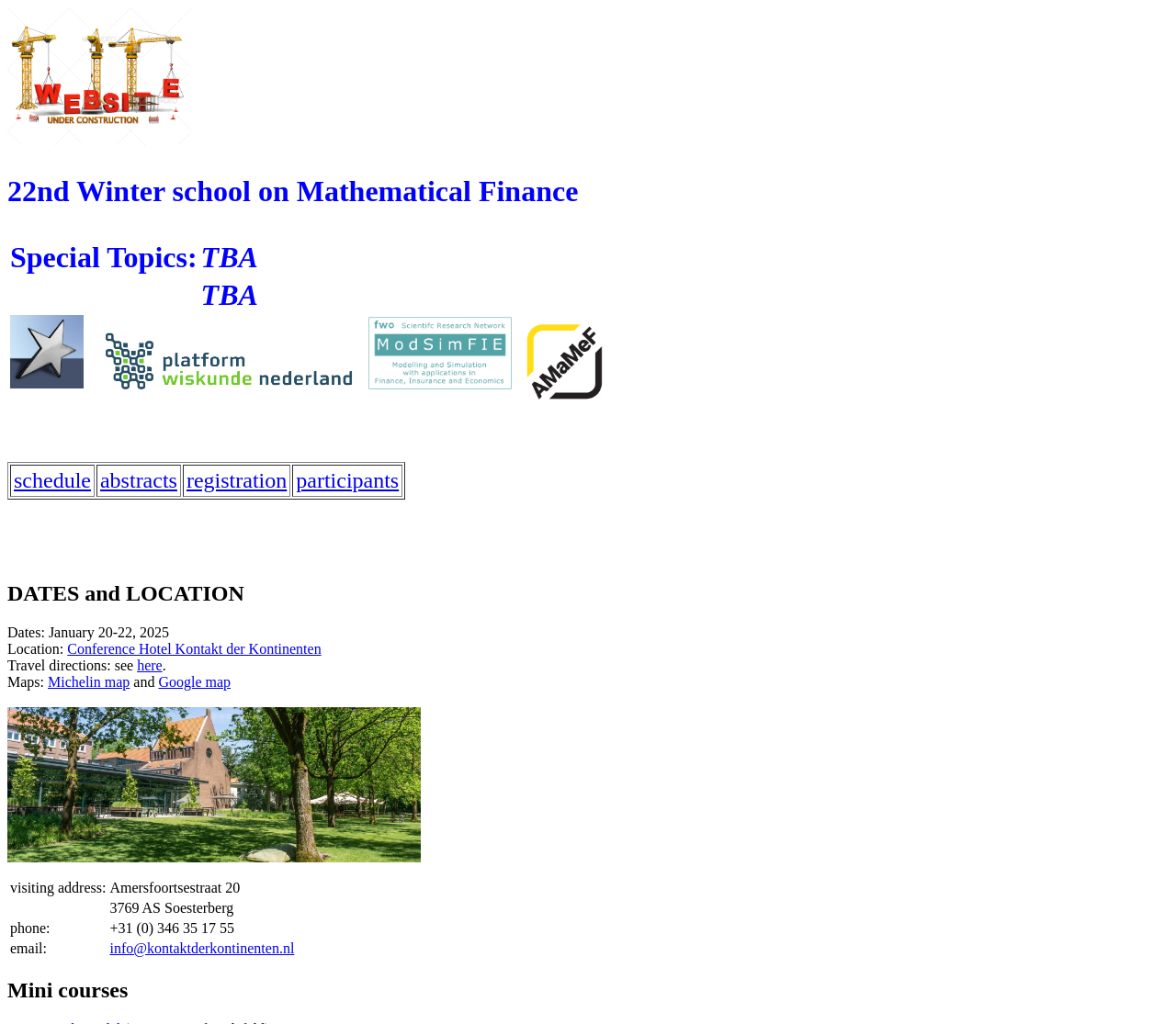What is the email address of the conference hotel?
Utilize the image to construct a detailed and well-explained answer.

The email address of the conference hotel is mentioned in the 'email' section, which is 'info@kontaktderkontinenten.nl'.